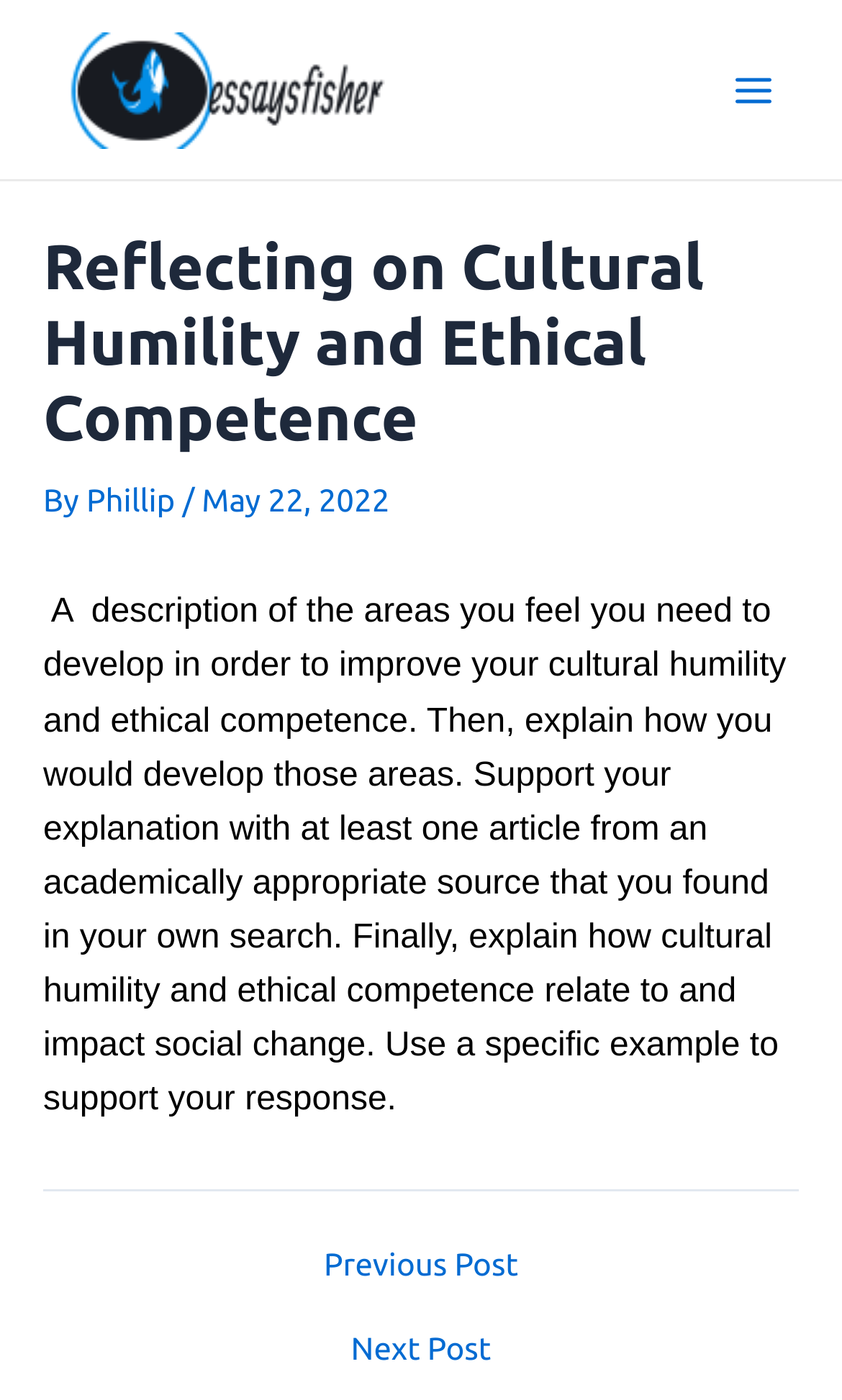Give the bounding box coordinates for this UI element: "Phillip". The coordinates should be four float numbers between 0 and 1, arranged as [left, top, right, bottom].

[0.103, 0.344, 0.217, 0.37]